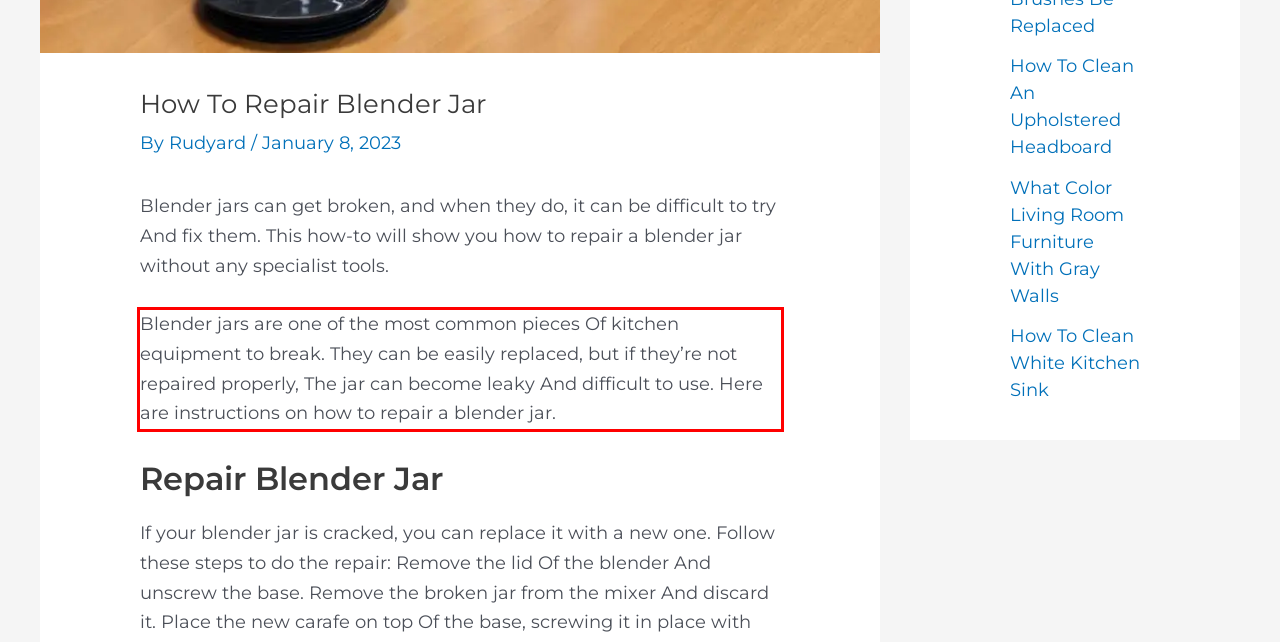You have a screenshot of a webpage, and there is a red bounding box around a UI element. Utilize OCR to extract the text within this red bounding box.

Blender jars are one of the most common pieces Of kitchen equipment to break. They can be easily replaced, but if they’re not repaired properly, The jar can become leaky And difficult to use. Here are instructions on how to repair a blender jar.